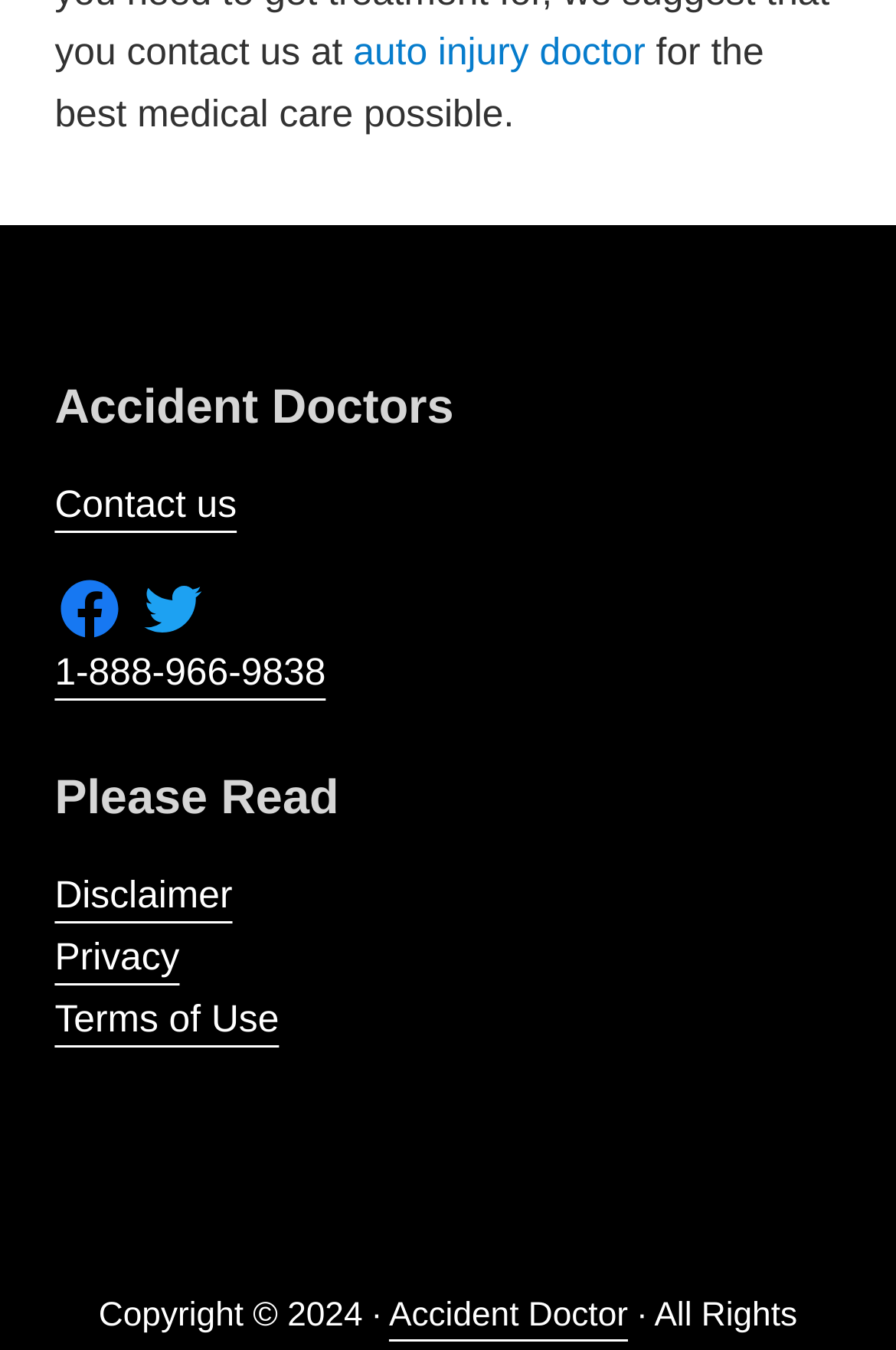What is the phone number to contact?
Using the image, give a concise answer in the form of a single word or short phrase.

1-888-966-9838